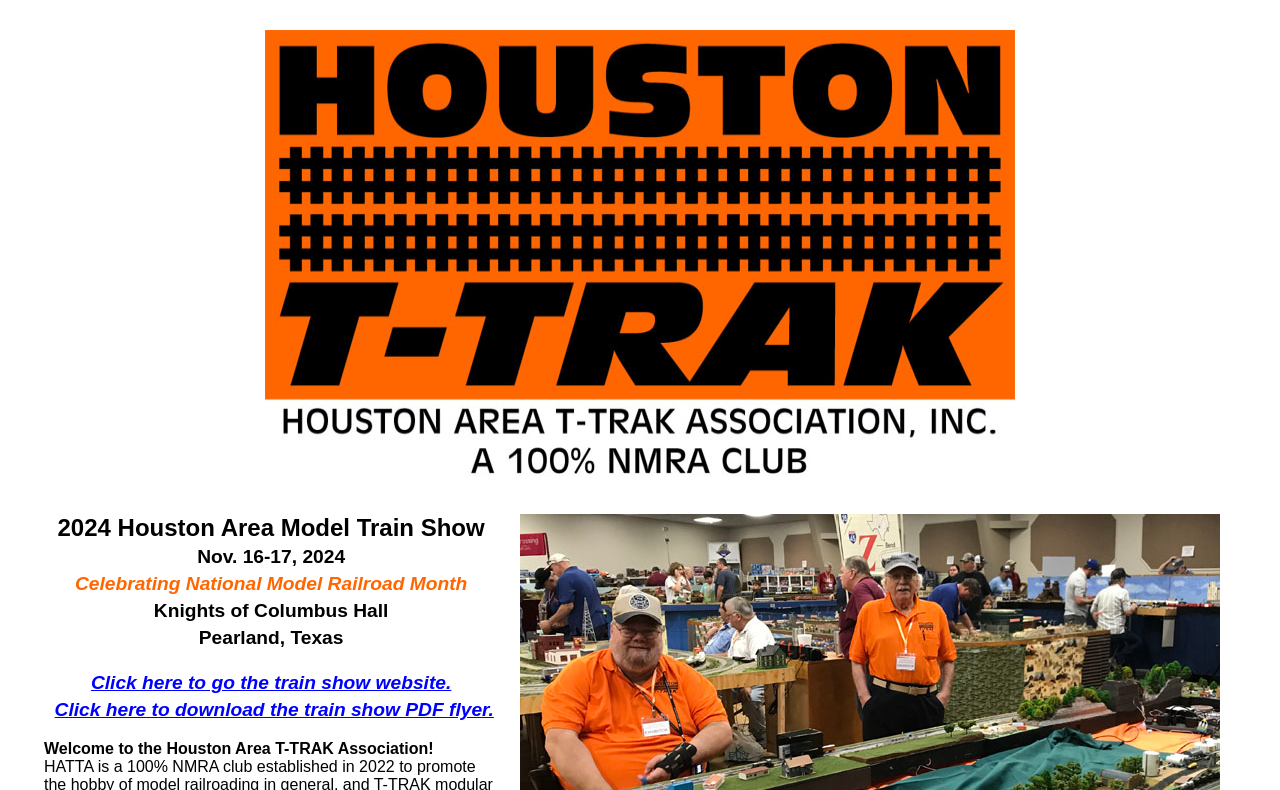Summarize the webpage in an elaborate manner.

The webpage is about the Houston Area T-TRAK Association, which is inviting visitors to celebrate National Model Railroad Month at the Houston Area Model Train Show. 

At the top of the page, there is a logo or an image of the Houston Area T-TRAK Association, Inc., which takes up most of the width of the page. Below the image, there are three lines of text: the first line indicates the location of the event, "Knights of Columbus Hall", the second line specifies the city and state, "Pearland, Texas", and the third line is a link to the train show website. 

Further down, there is a link to download the train show PDF flyer, accompanied by a small, seemingly empty space. Finally, at the bottom of the page, there is a welcoming message from the Houston Area T-TRAK Association.